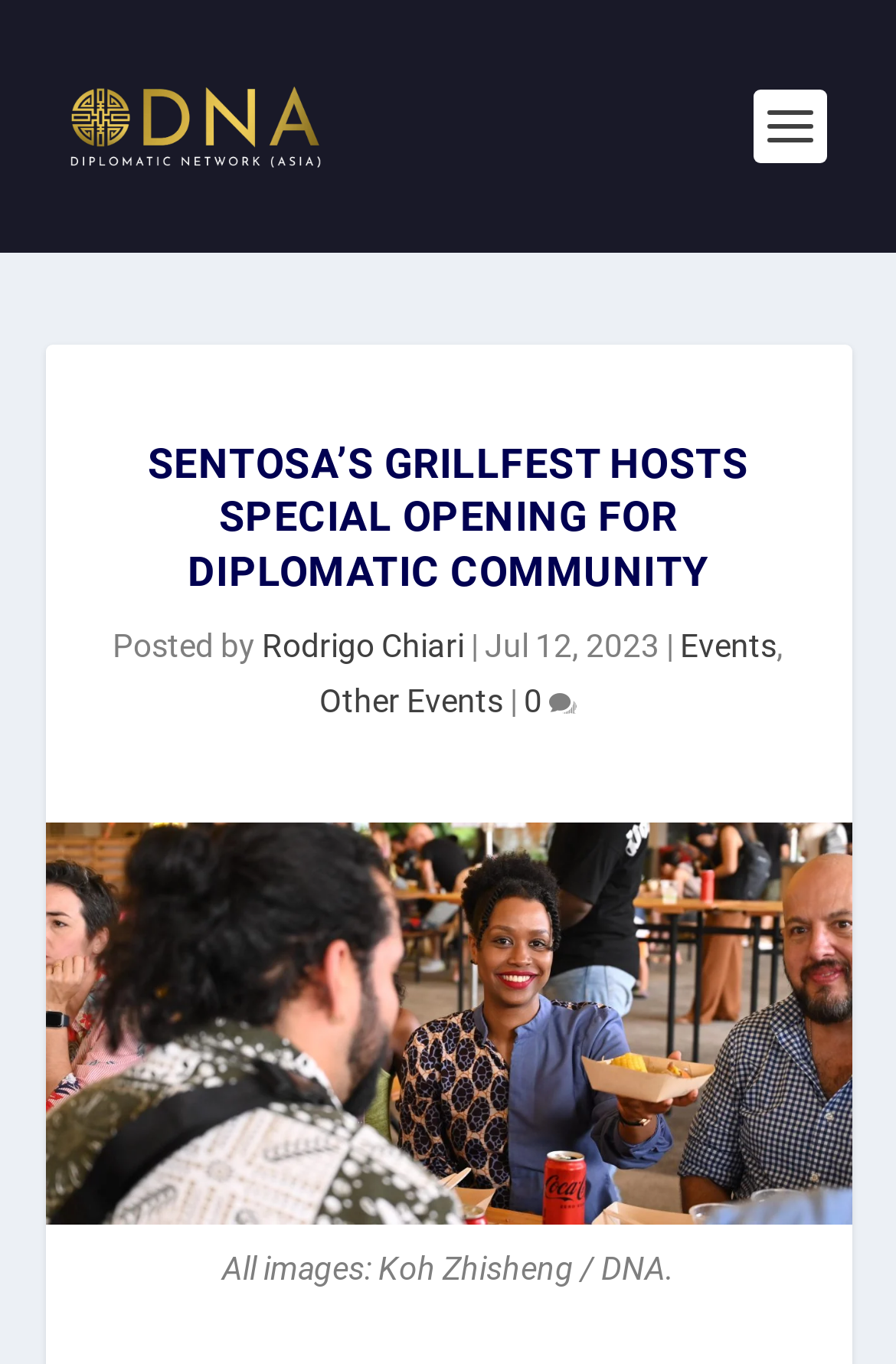Given the element description "Events" in the screenshot, predict the bounding box coordinates of that UI element.

[0.759, 0.46, 0.867, 0.487]